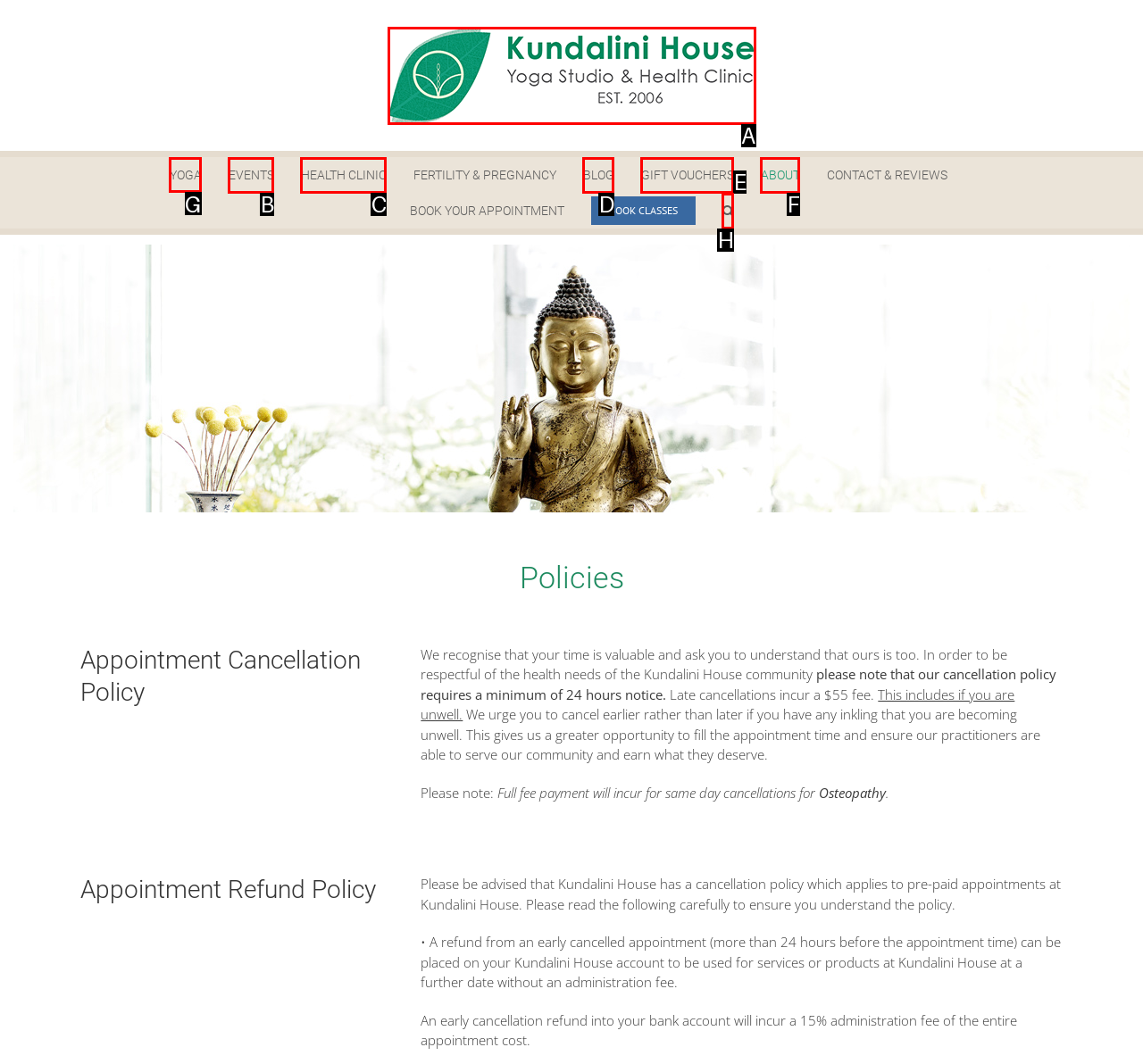Choose the letter of the option you need to click to Navigate to YOGA page. Answer with the letter only.

G